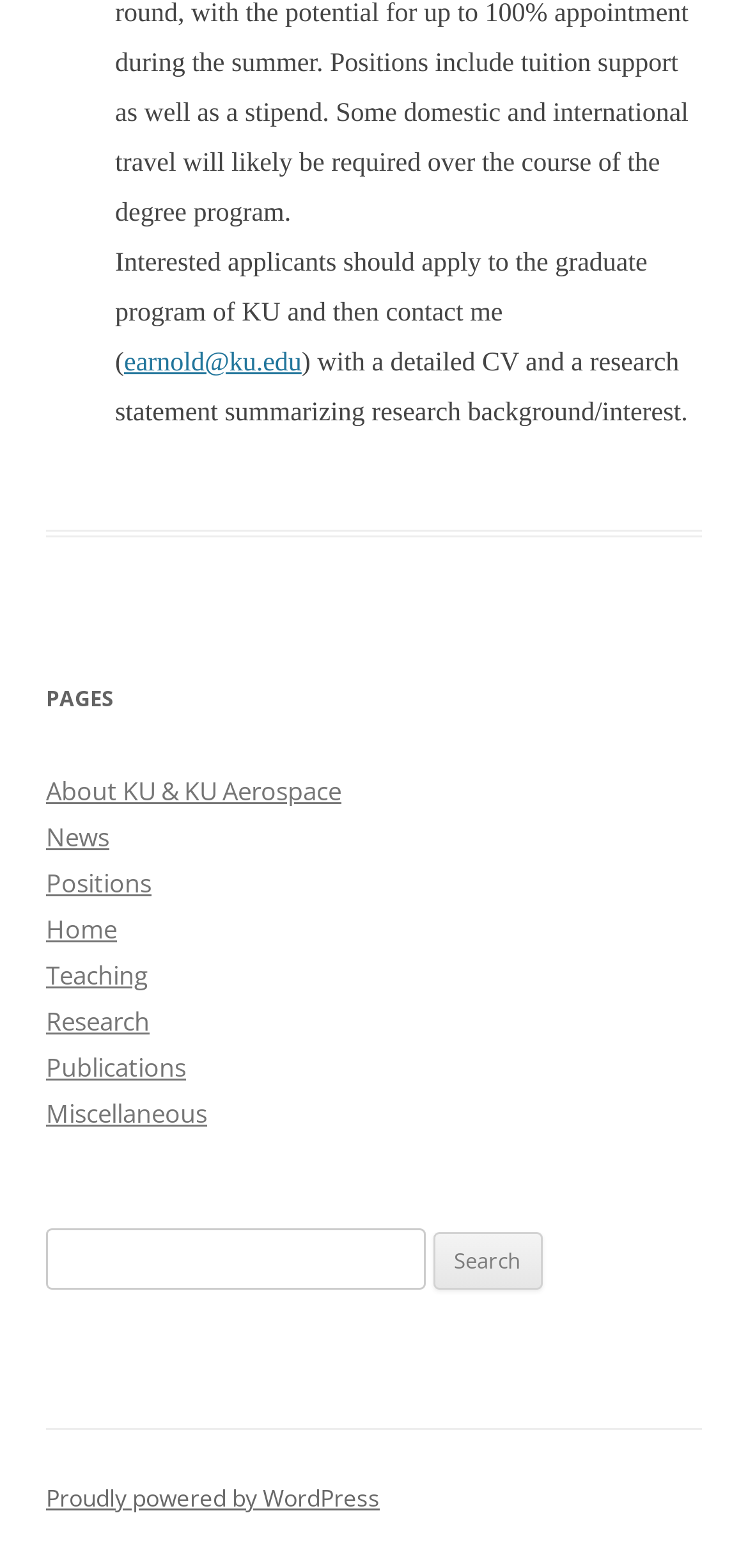What is the contact email for research opportunities?
Please answer the question as detailed as possible based on the image.

The contact email can be found in the first paragraph of the webpage, where it says 'Interested applicants should apply to the graduate program of KU and then contact me (earnold@ku.edu) with a detailed CV and a research statement summarizing research background/interest.'